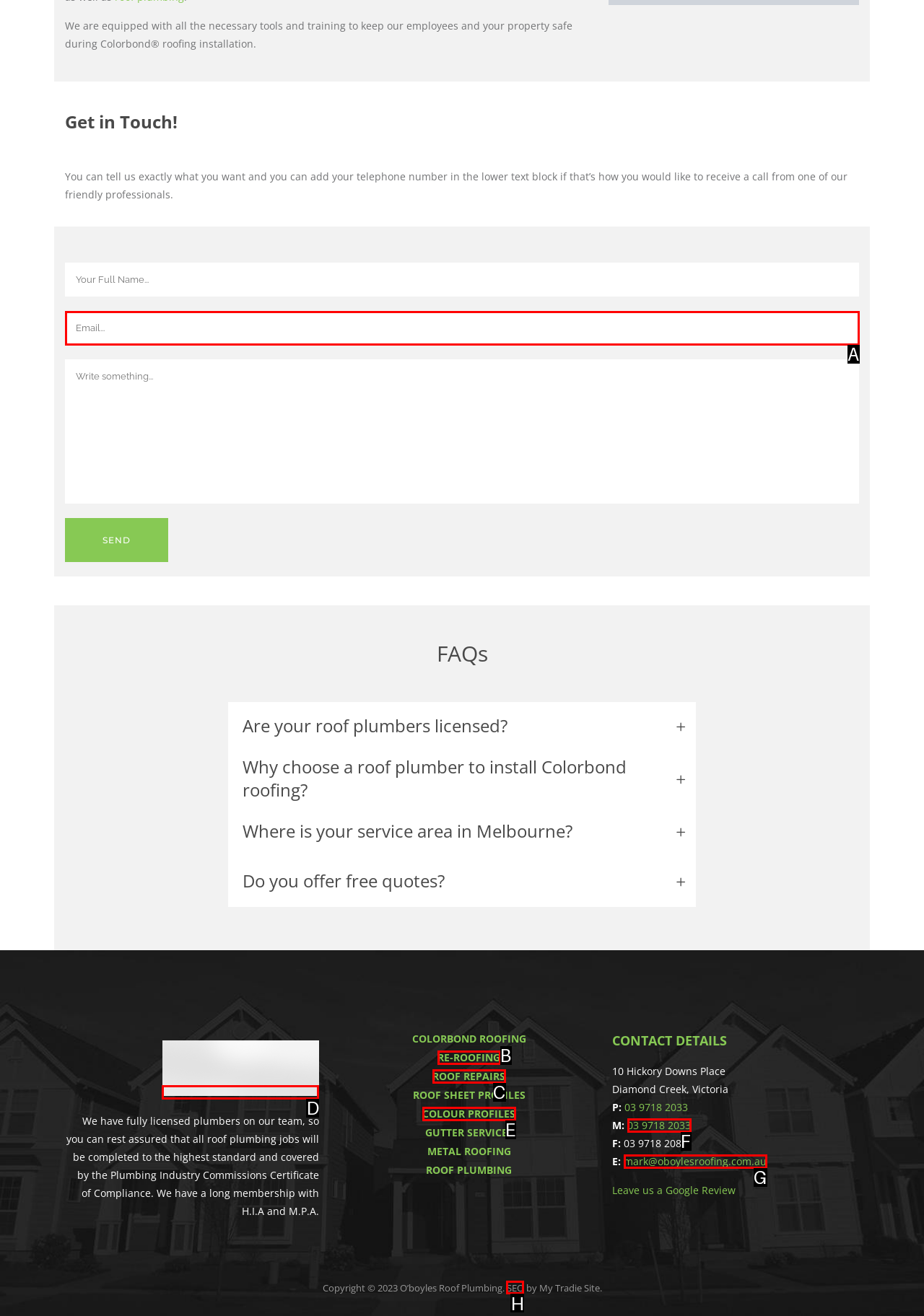Select the right option to accomplish this task: Get in touch with O'boyles Roof Plumbing. Reply with the letter corresponding to the correct UI element.

D